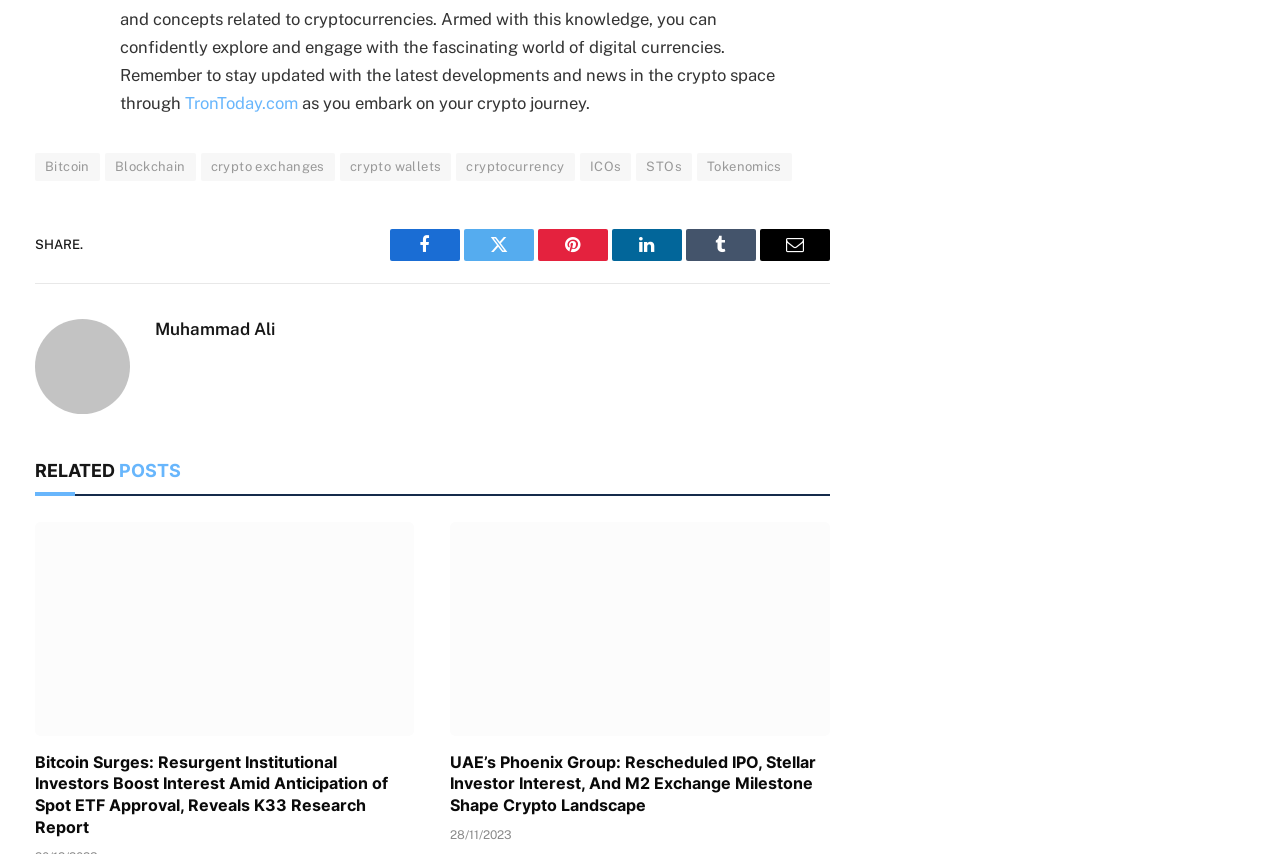What are the categories of cryptocurrency-related topics available on the website?
Please answer the question with a detailed response using the information from the screenshot.

The categories of cryptocurrency-related topics available on the website are Bitcoin, Blockchain, crypto exchanges, crypto wallets, cryptocurrency, ICOs, STOs, and Tokenomics, as indicated by the link elements with the corresponding text at the top of the webpage.